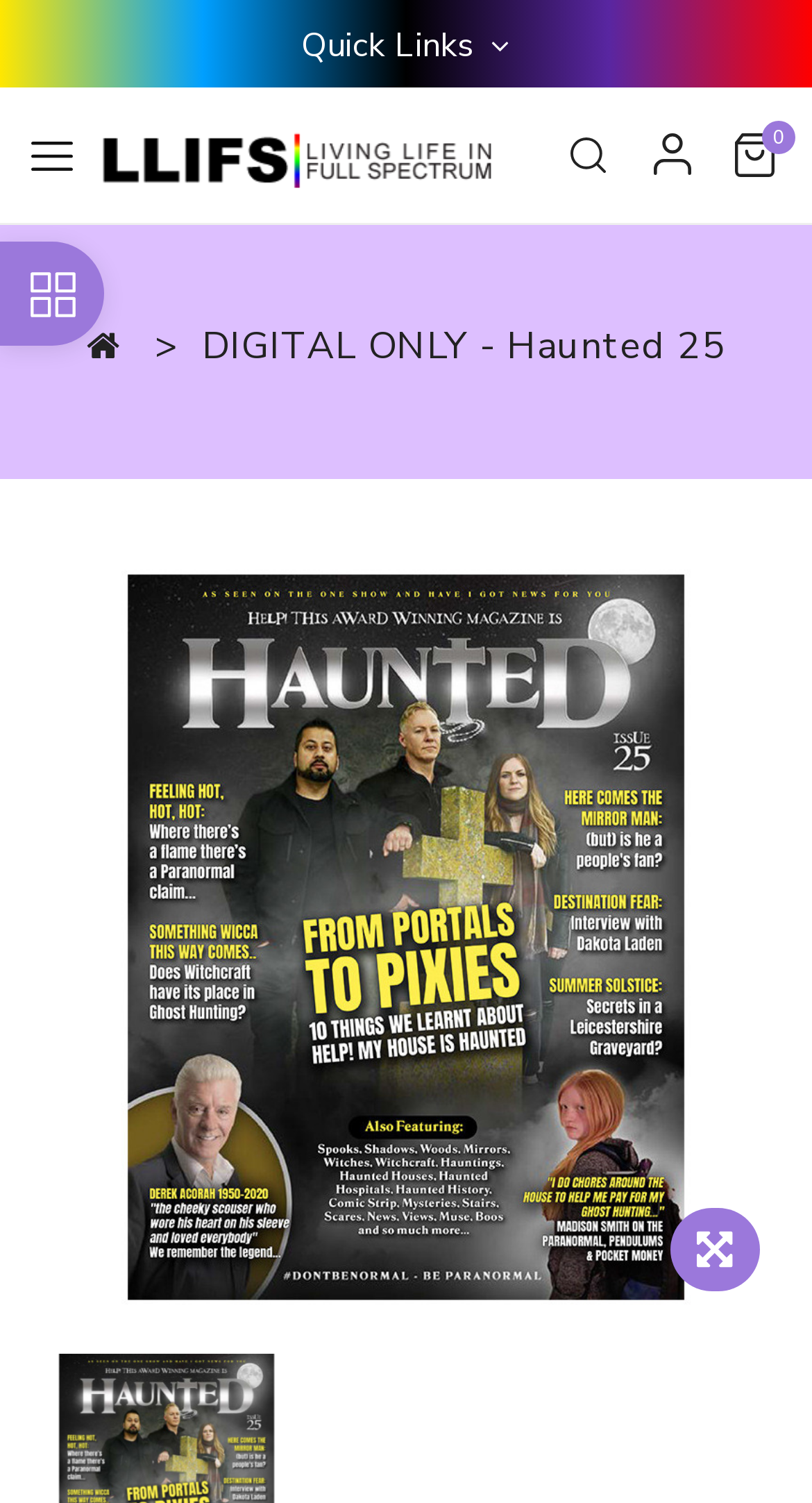Please determine the bounding box coordinates for the element with the description: "alt="Living Life in Full Spectrum"".

[0.121, 0.088, 0.608, 0.121]